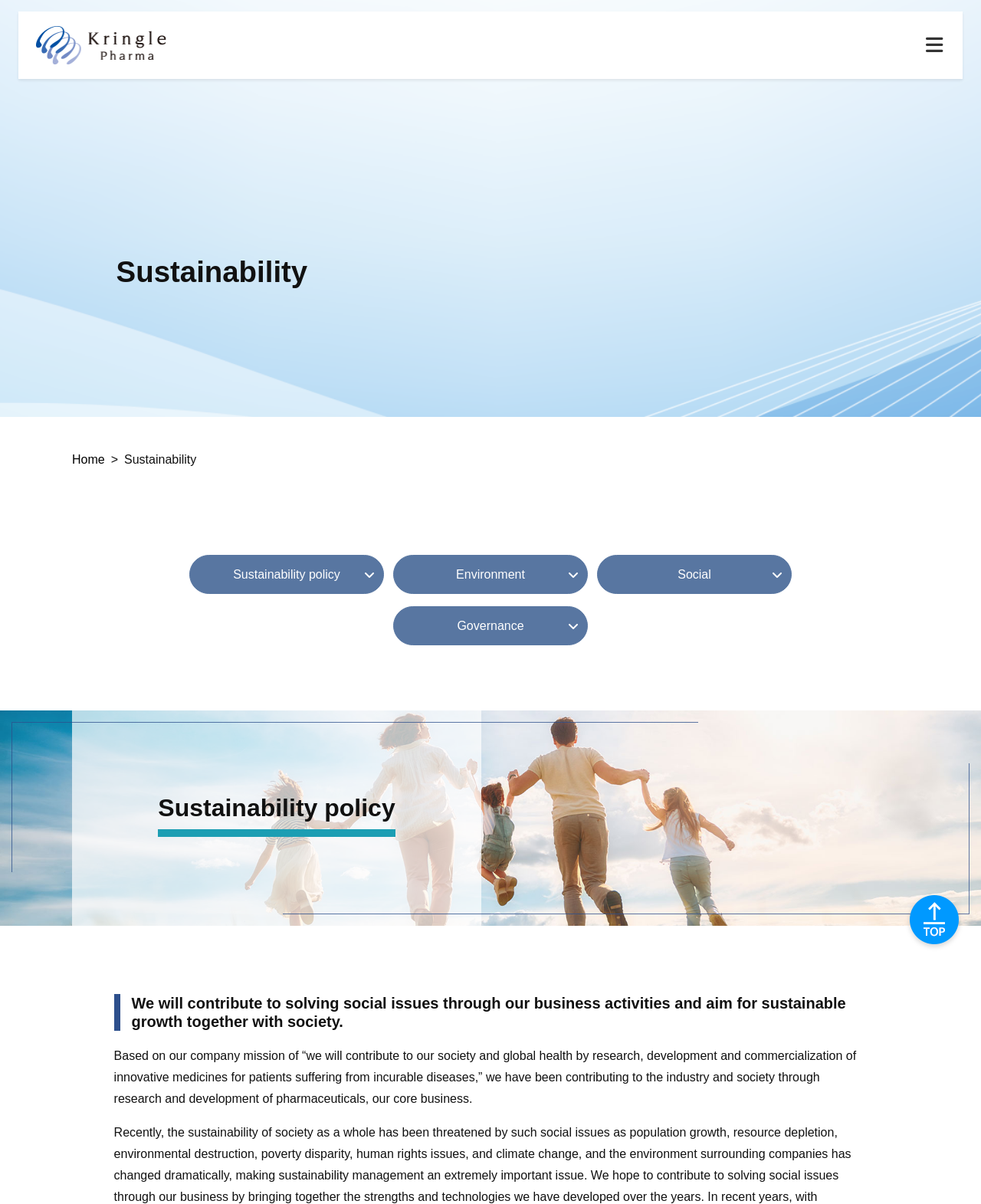What is the purpose of the company's business activities?
Based on the screenshot, provide a one-word or short-phrase response.

Sustainable growth